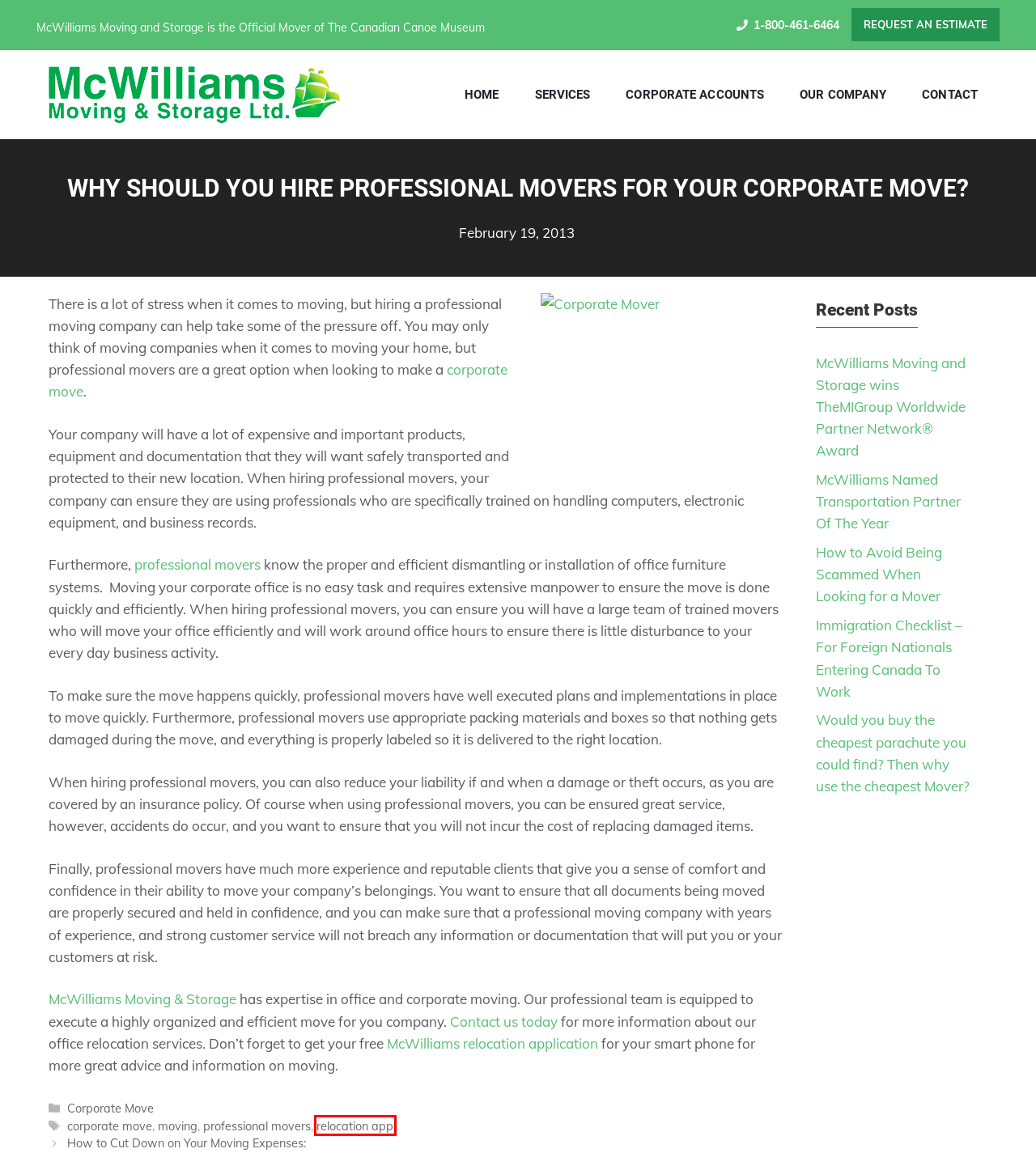Given a screenshot of a webpage with a red bounding box highlighting a UI element, choose the description that best corresponds to the new webpage after clicking the element within the red bounding box. Here are your options:
A. relocation app Archives | McWilliams Moving & Storage
B. The Canadian Canoe Museum | McWilliams Moving & Storage
C. McWilliams Named Transportation Partner Of The Year | McWilliams Moving & Storage
D. How to Avoid Being Scammed When Looking for a Mover | McWilliams Moving & Storage
E. Immigration Checklist - For Foreign Nationals Entering Canada To Work | McWilliams Moving & Storage
F. moving Archives | McWilliams Moving & Storage
G. Contact Us | McWilliams Moving & Storage
H. corporate move Archives | McWilliams Moving & Storage

A